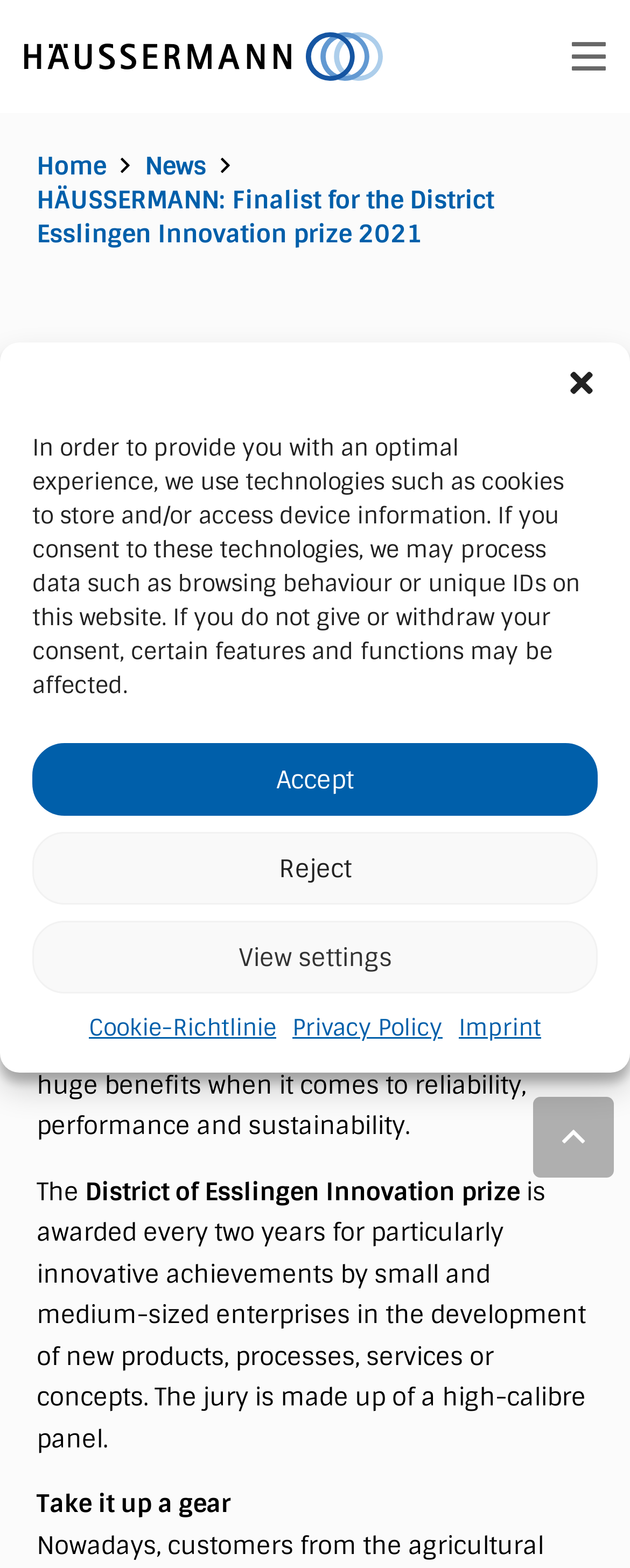Can you pinpoint the bounding box coordinates for the clickable element required for this instruction: "Read the 'News'"? The coordinates should be four float numbers between 0 and 1, i.e., [left, top, right, bottom].

[0.229, 0.095, 0.327, 0.116]